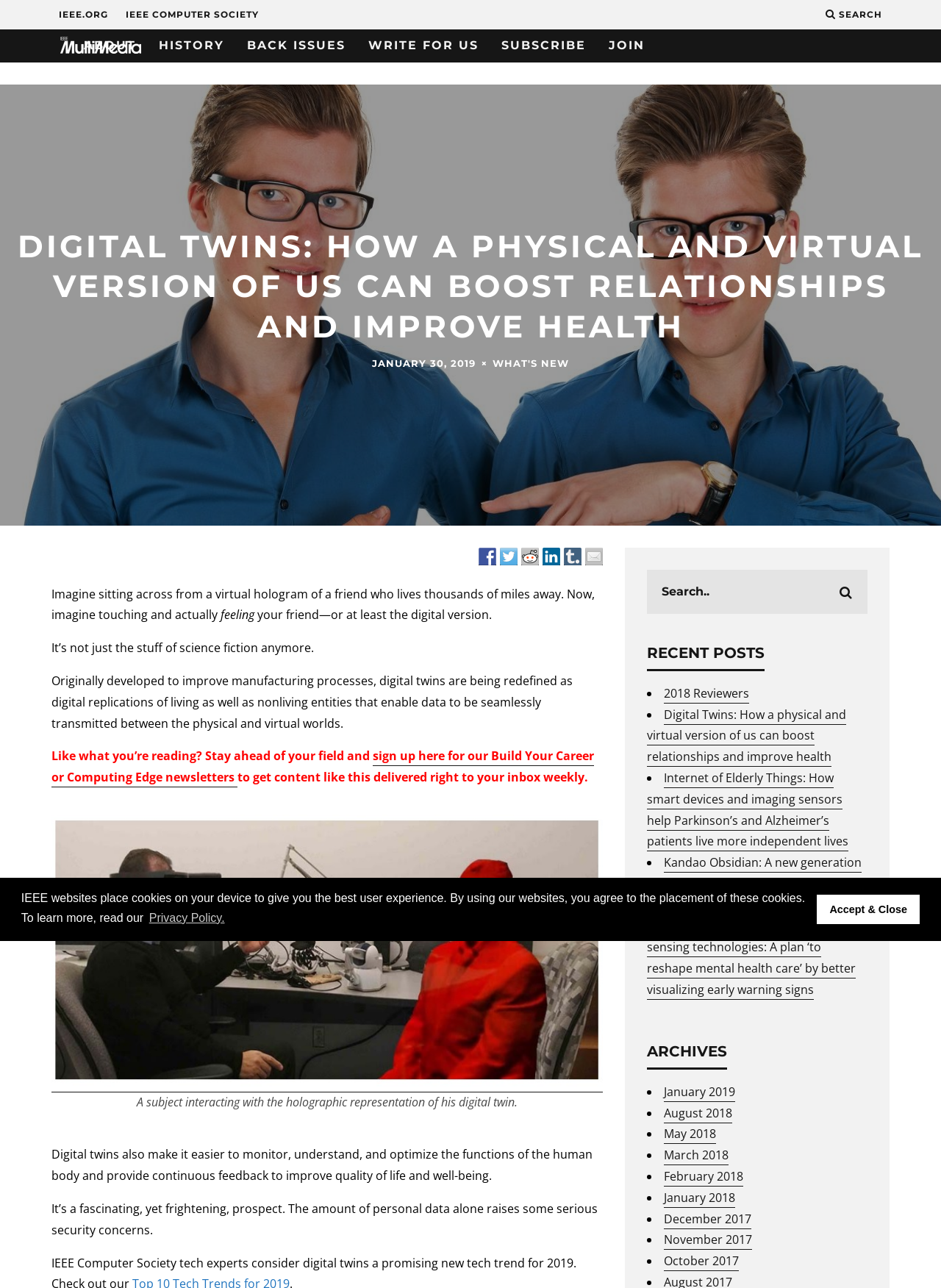Pinpoint the bounding box coordinates of the area that must be clicked to complete this instruction: "Enter text in the search box".

[0.688, 0.442, 0.922, 0.476]